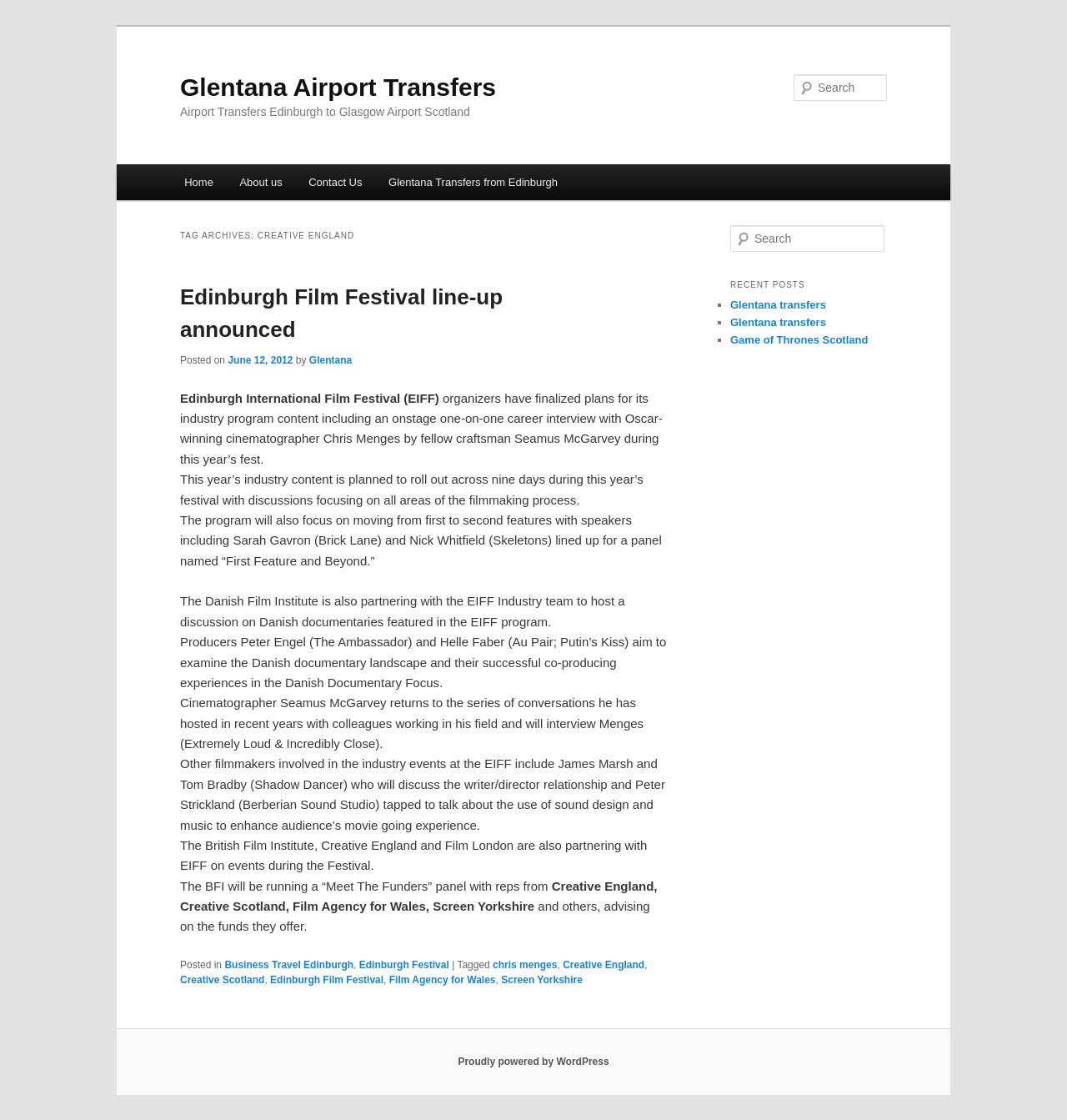Please identify the bounding box coordinates of the element I need to click to follow this instruction: "Read about Edinburgh Film Festival line-up announced".

[0.169, 0.254, 0.471, 0.306]